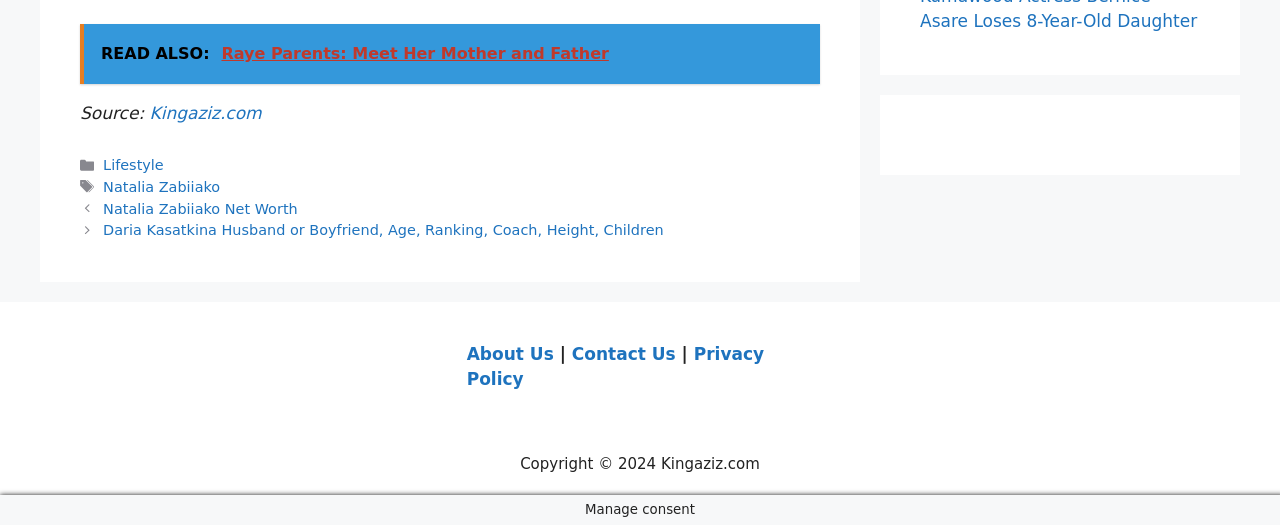Find the bounding box coordinates of the area that needs to be clicked in order to achieve the following instruction: "Read about Natalia Zabiiako's net worth". The coordinates should be specified as four float numbers between 0 and 1, i.e., [left, top, right, bottom].

[0.081, 0.382, 0.233, 0.413]